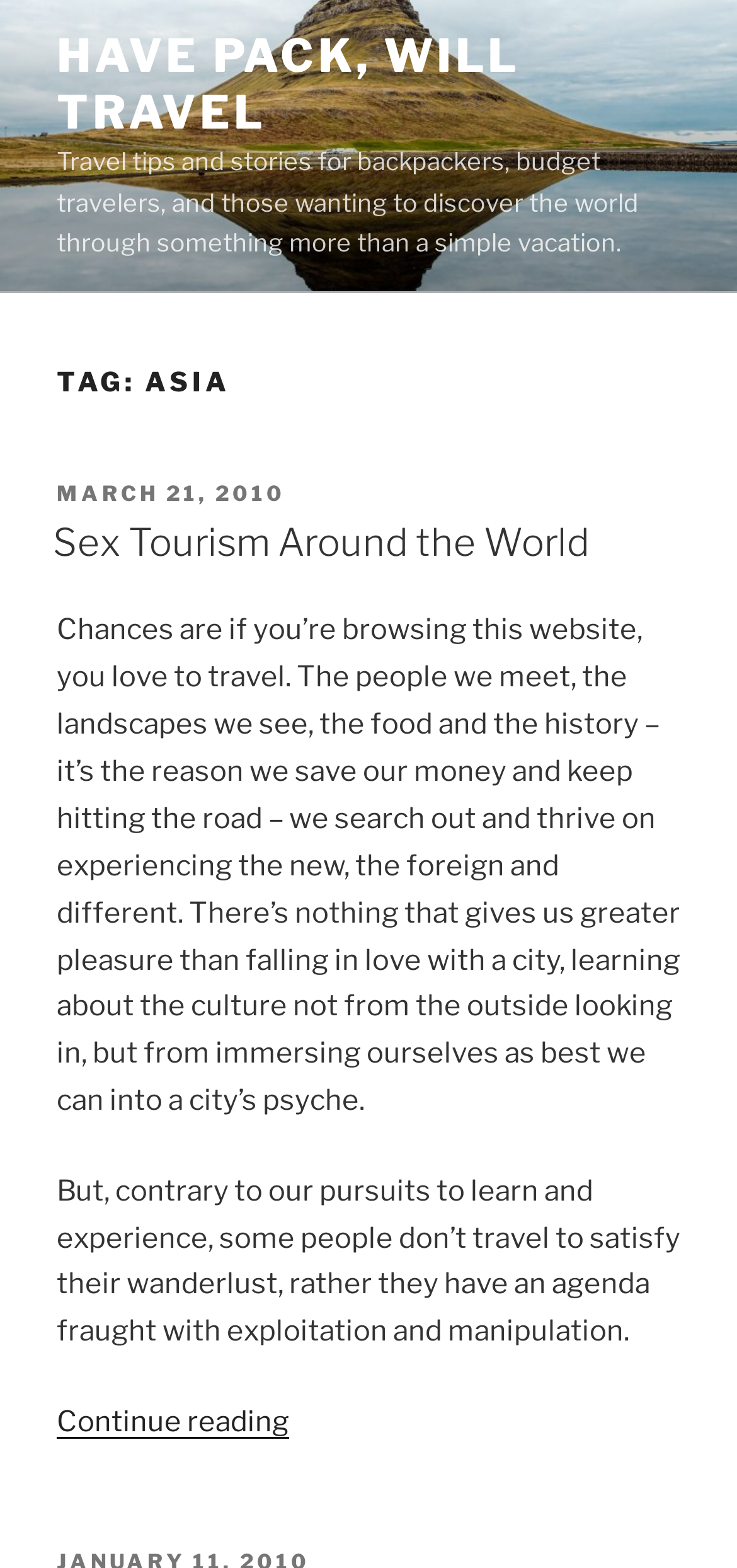Explain the webpage in detail.

The webpage is about travel tips and stories for backpackers, budget travelers, and those wanting to discover the world through something more than a simple vacation. At the top, there is a link "HAVE PACK, WILL TRAVEL" followed by a brief description of the website's content. Below this, there is a heading "TAG: ASIA" which indicates that the content is related to Asia.

Under the "TAG: ASIA" heading, there is an article with a header that displays the posting date "MARCH 21, 2010". The article's title is "Sex Tourism Around the World", which is also a link. The article starts with a brief introduction, followed by a paragraph discussing the joy of traveling and experiencing new cultures. The next paragraph shifts the tone to discuss a darker aspect of travel, where some people have an agenda of exploitation and manipulation.

At the bottom of the article, there is a link to "Continue reading “Sex Tourism Around the World”", suggesting that the article is longer and can be read in its entirety by clicking on the link. There are no images on the page. The overall content is focused on travel and cultural experiences, with a specific article discussing a serious issue related to tourism.